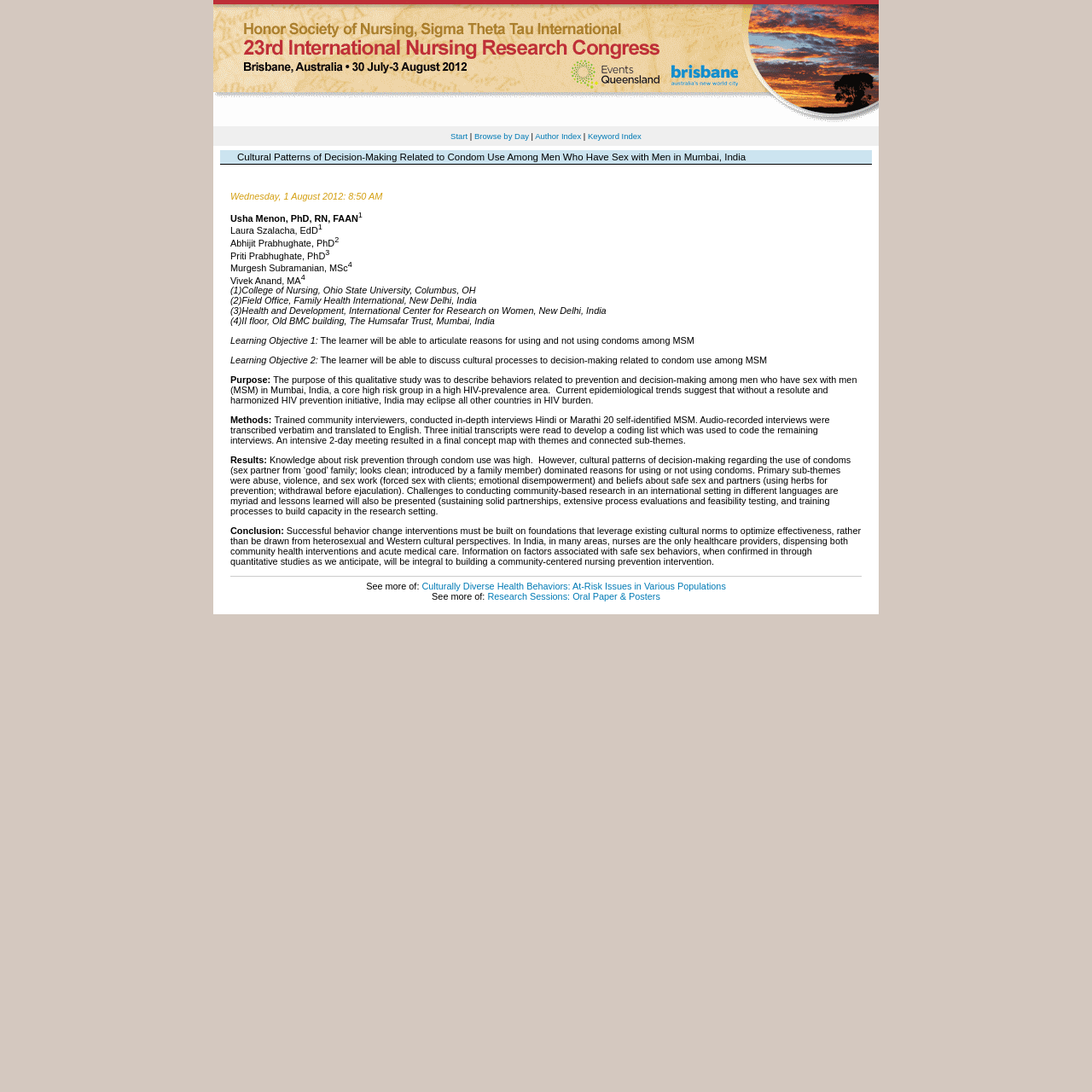What is the title of the paper?
Based on the image, answer the question with a single word or brief phrase.

Cultural Patterns of Decision-Making Related to Condom Use Among Men Who Have Sex with Men in Mumbai, India